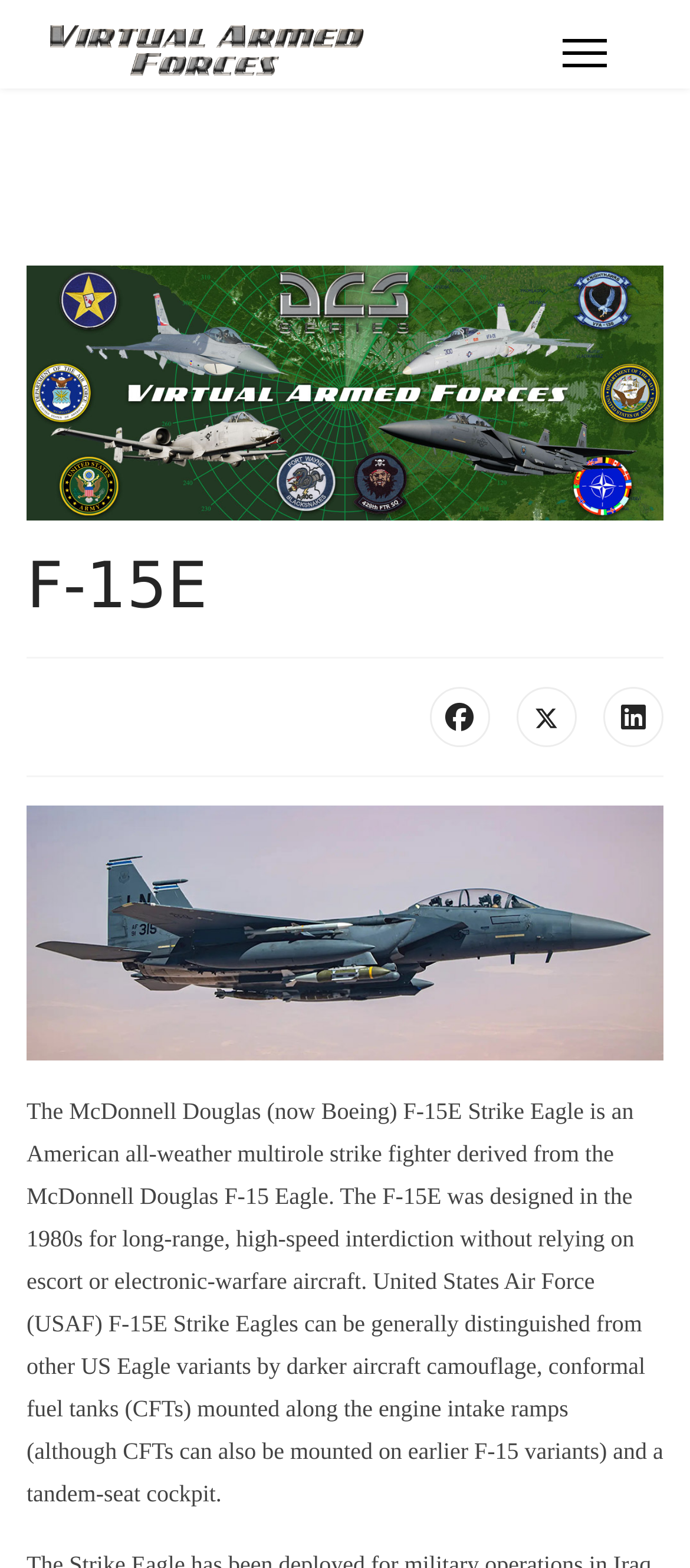Bounding box coordinates are to be given in the format (top-left x, top-left y, bottom-right x, bottom-right y). All values must be floating point numbers between 0 and 1. Provide the bounding box coordinate for the UI element described as: alt="Virtual Armed Forces"

[0.069, 0.014, 0.531, 0.054]